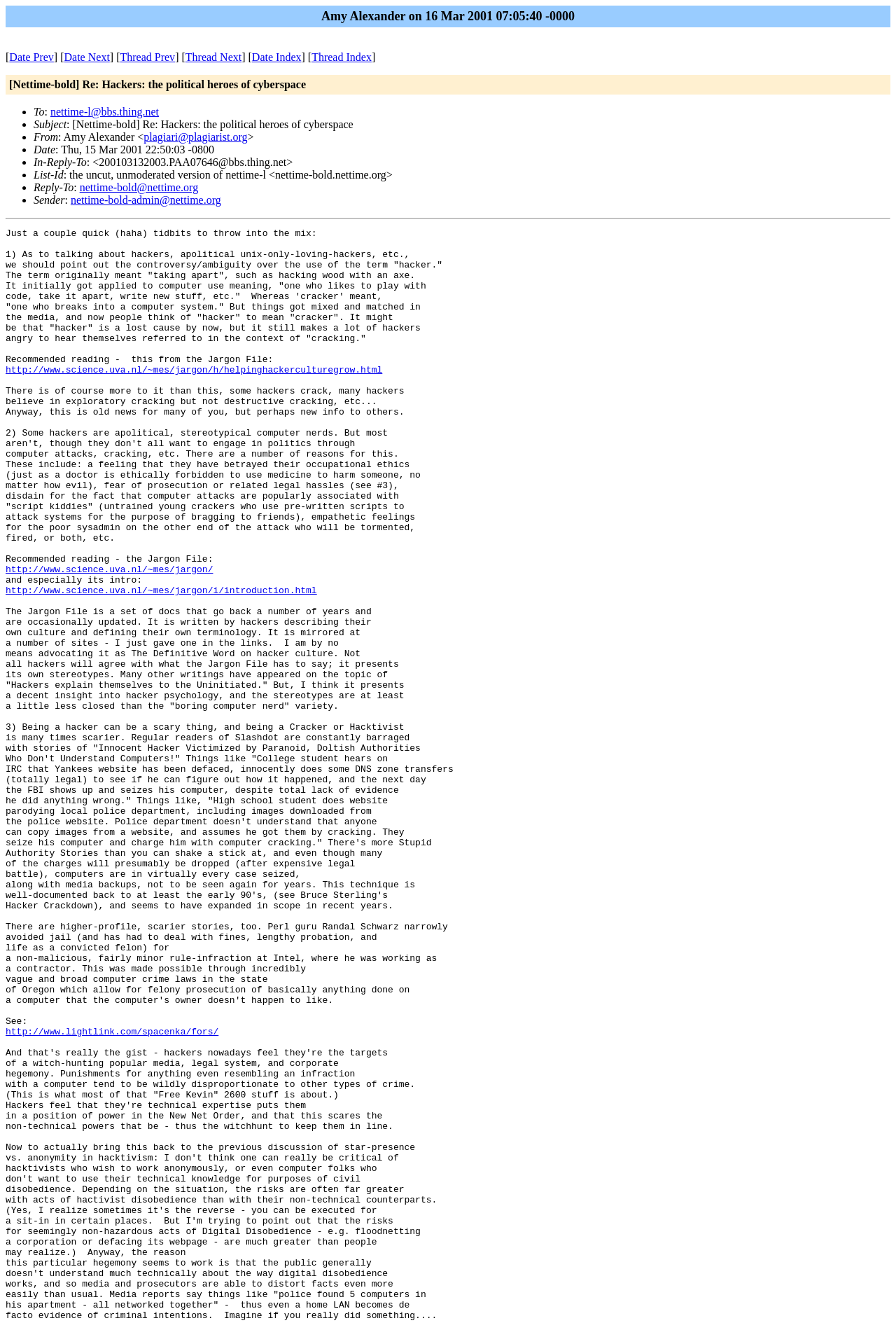What is the purpose of the Jargon File? Using the information from the screenshot, answer with a single word or phrase.

To describe hacker culture and define terminology